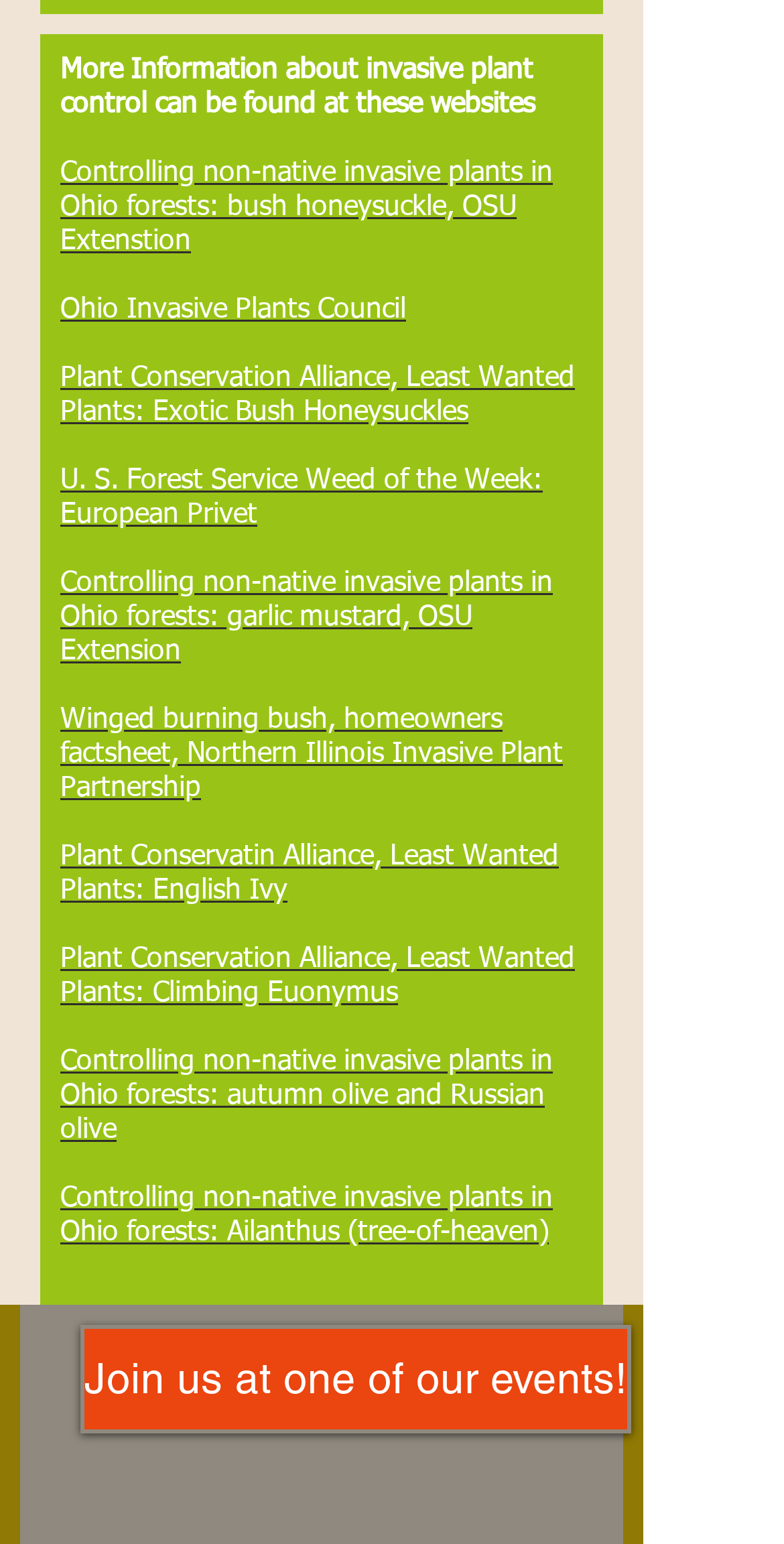Please find the bounding box coordinates of the element's region to be clicked to carry out this instruction: "Visit our Facebook page".

[0.064, 0.941, 0.154, 0.987]